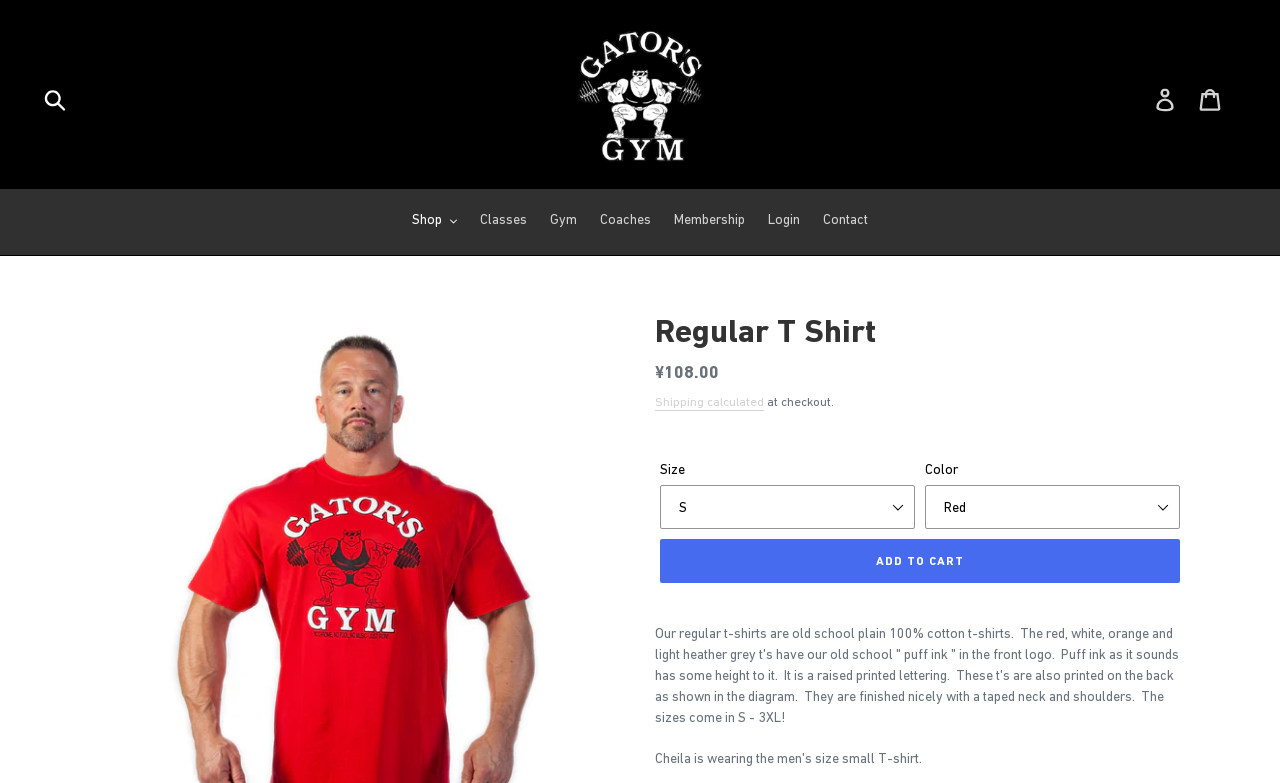Please determine the primary heading and provide its text.

Regular T Shirt